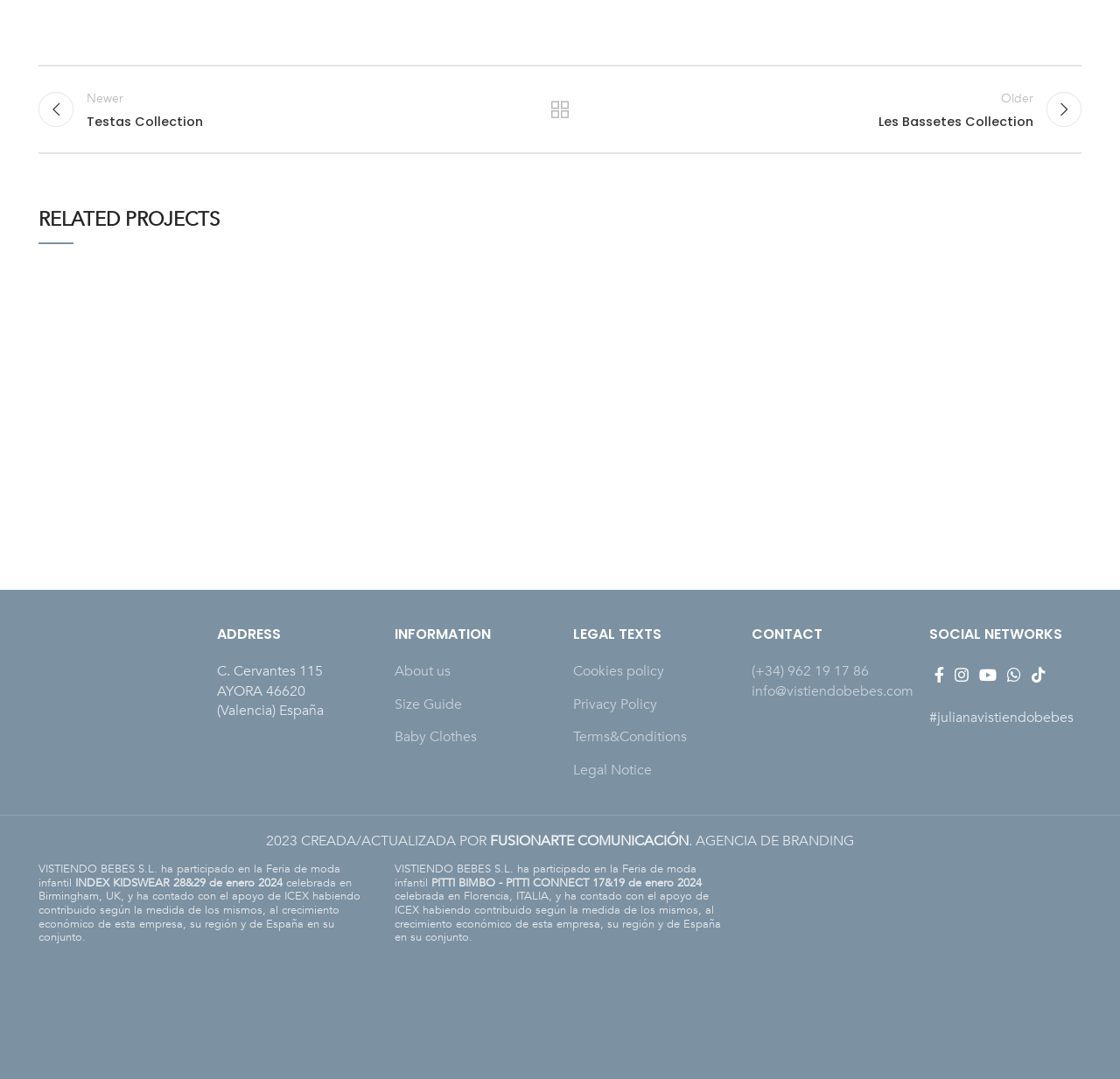What is the purpose of the links at the bottom of the webpage?
Answer briefly with a single word or phrase based on the image.

Legal texts and information